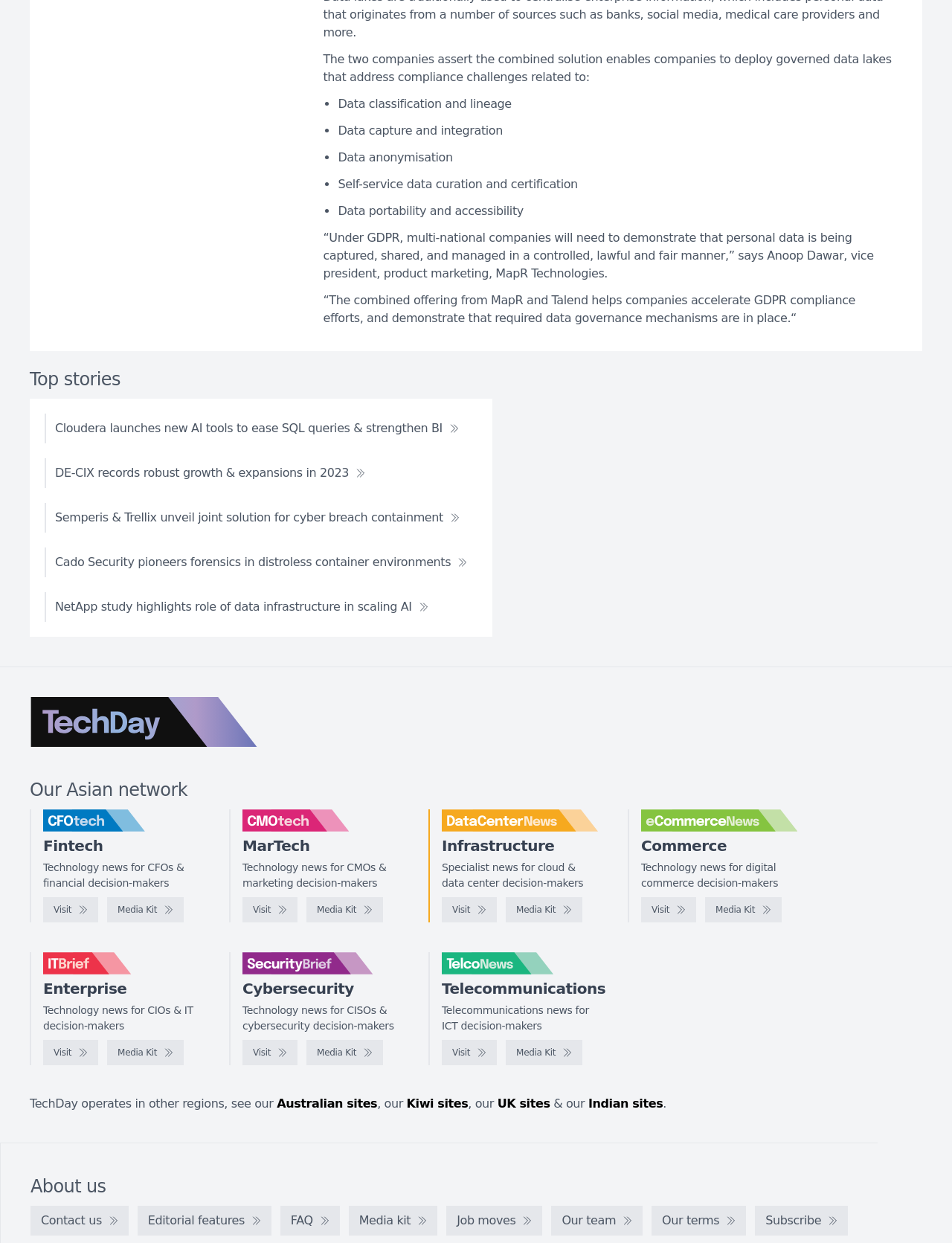Please determine the bounding box coordinates of the area that needs to be clicked to complete this task: 'Check out IT Brief'. The coordinates must be four float numbers between 0 and 1, formatted as [left, top, right, bottom].

[0.045, 0.766, 0.209, 0.784]